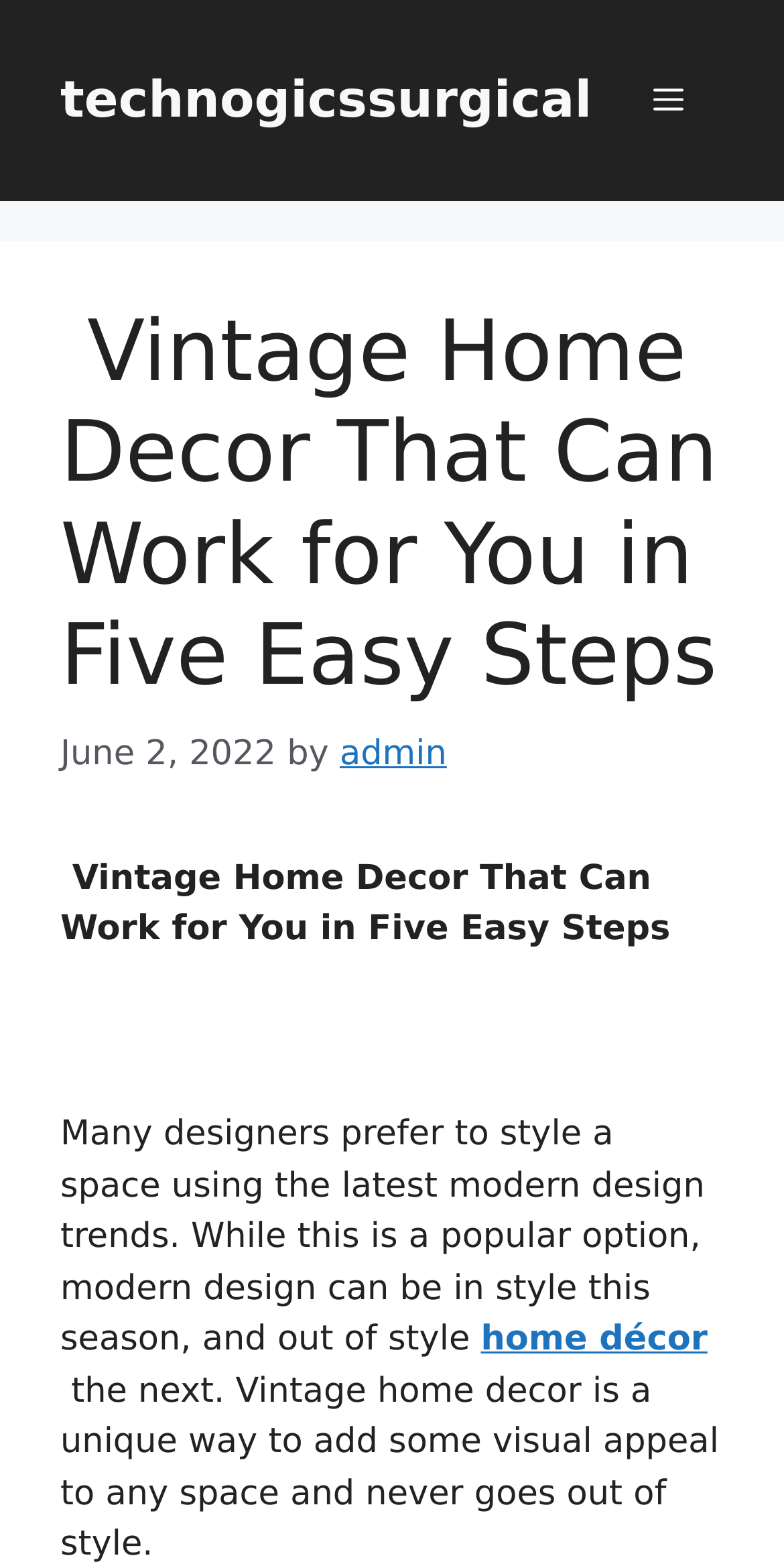Please reply with a single word or brief phrase to the question: 
How many paragraphs are in the article?

3